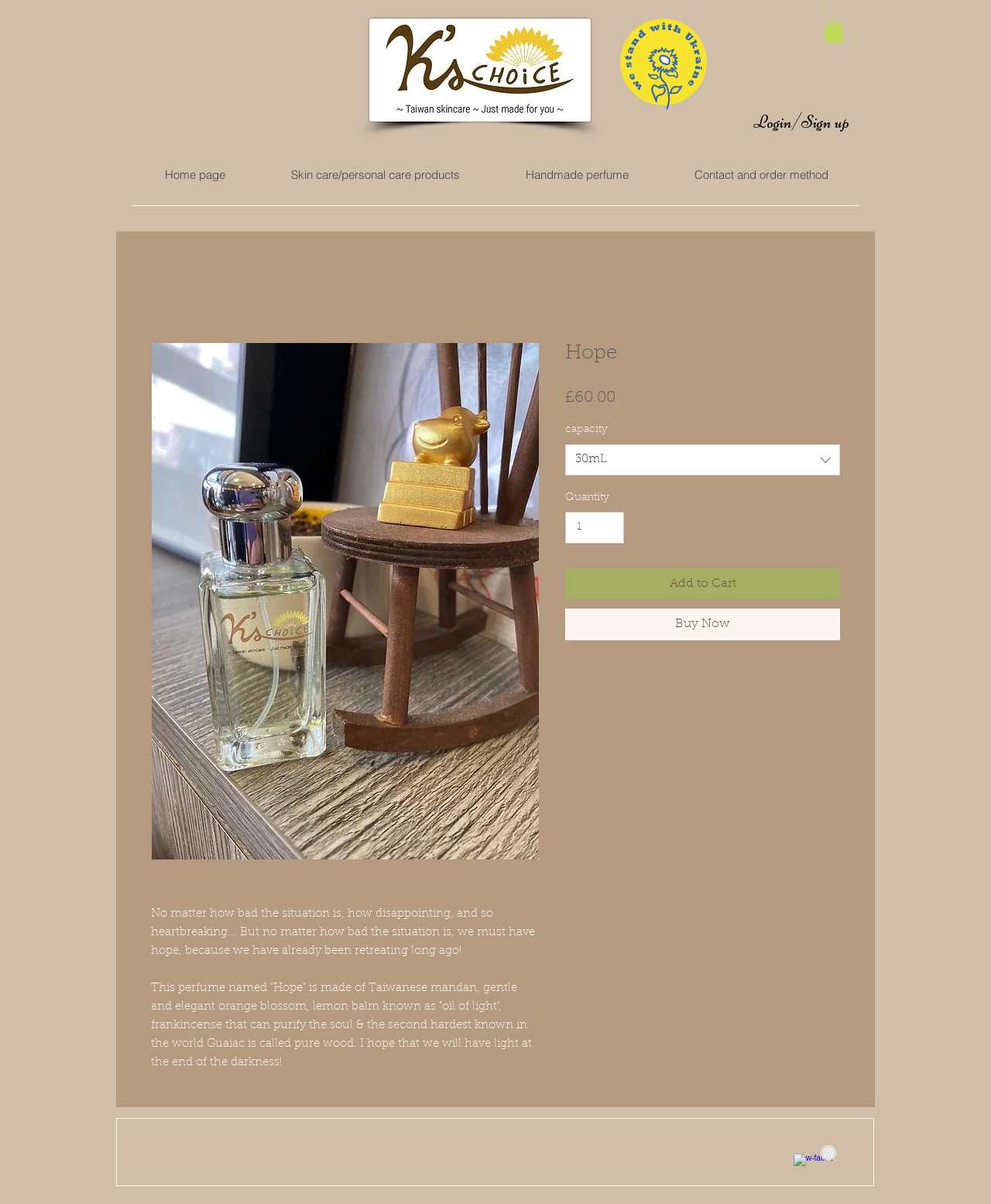Specify the bounding box coordinates of the region I need to click to perform the following instruction: "Click the login button". The coordinates must be four float numbers in the range of 0 to 1, i.e., [left, top, right, bottom].

[0.734, 0.092, 0.883, 0.112]